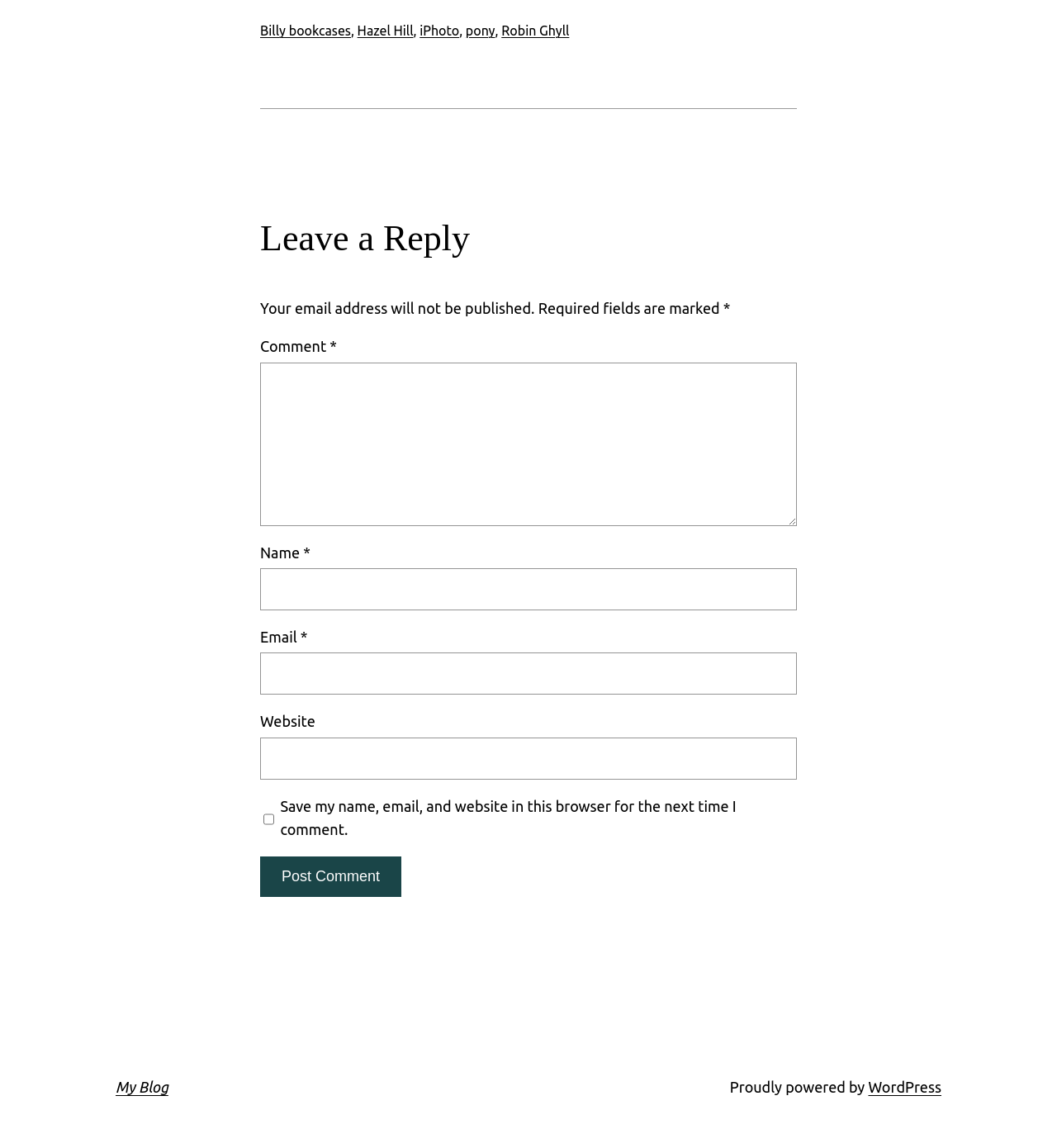Please answer the following question using a single word or phrase: 
What is the name of the blogging platform used by this website?

WordPress